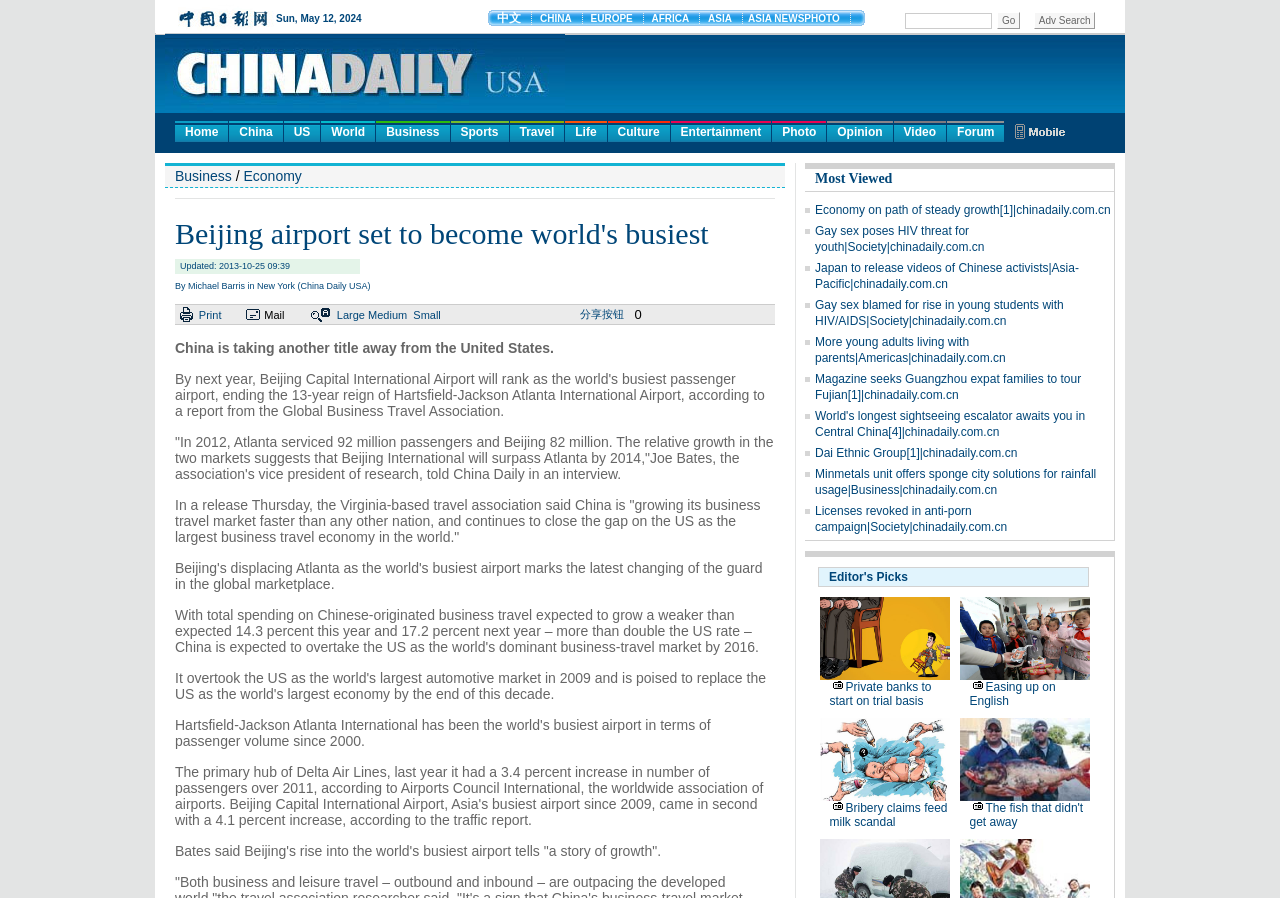Locate the bounding box of the UI element described by: "Home" in the given webpage screenshot.

[0.137, 0.135, 0.178, 0.158]